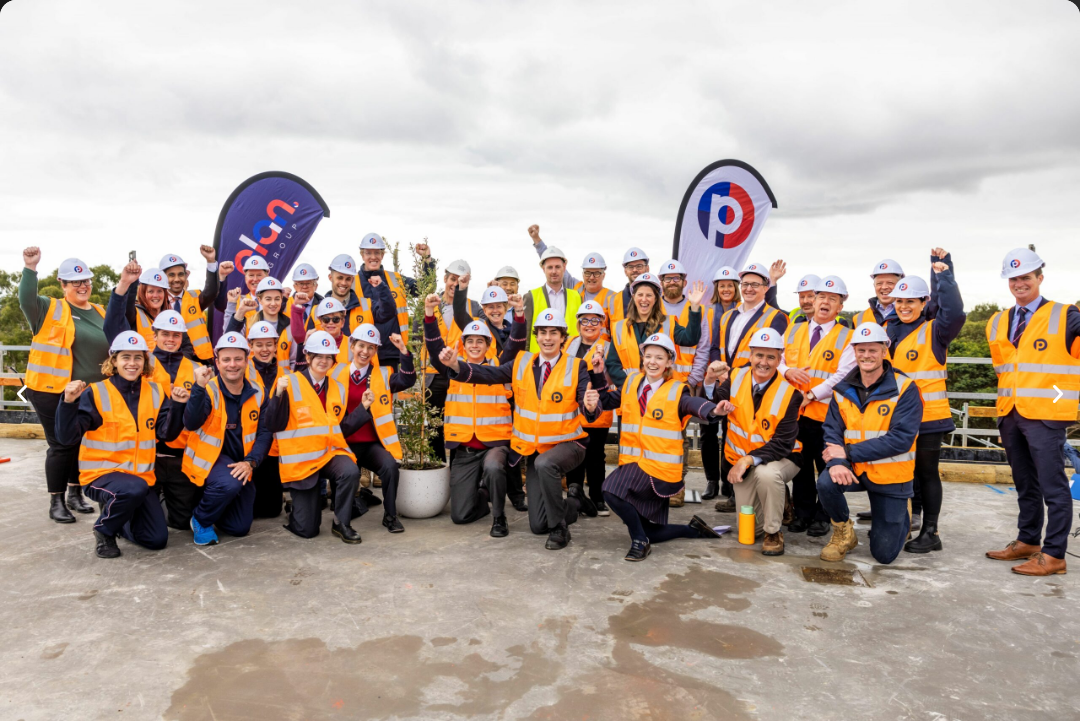Describe every significant element in the image thoroughly.

The image captures a joyous group of participants gathered for the topping out ceremony at Saint Ignatius College, symbolizing a significant milestone in the construction project. Dressed in bright orange vests and hard hats, the team members proudly pose together, many raising their fists in celebration. In the center, a small olive tree is planted, symbolizing growth and new beginnings. A banner with the letter "P" is prominently displayed, reflecting the involvement of Plan Group in this landmark achievement. The backdrop of overcast skies and the construction site emphasizes the collaborative spirit and dedication of all those present, marking an important step towards the completion of the Mackillop Senior Centre project, anticipated to be ready by early 2024.